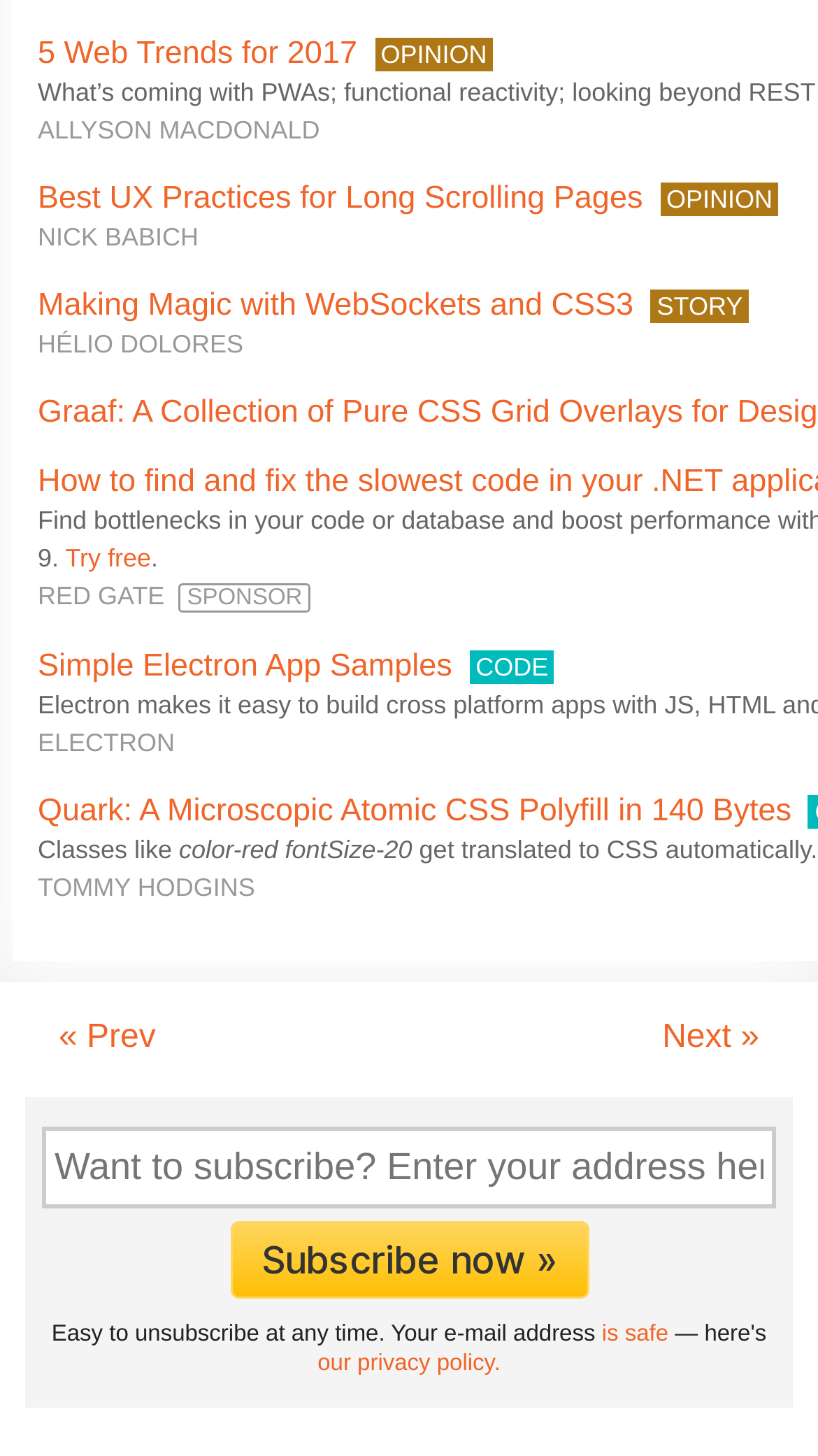Identify the bounding box coordinates of the element that should be clicked to fulfill this task: "Click on '5 Web Trends for 2017'". The coordinates should be provided as four float numbers between 0 and 1, i.e., [left, top, right, bottom].

[0.046, 0.025, 0.437, 0.049]